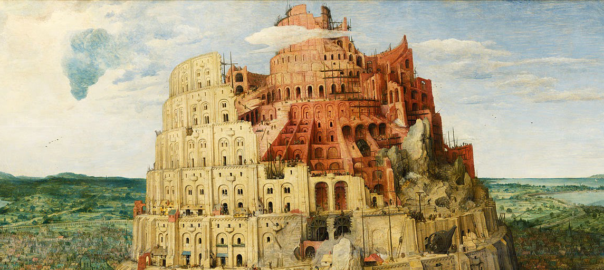Explain what is happening in the image with elaborate details.

The image depicts "The Tower of Babel," a famous painting by Pieter Bruegel the Elder. This artwork illustrates the monumental tower, characterized by its spiraling structure and intricate architectural details, representing humanity's ambition to reach the heavens. The tower's tiers are painted in a gradient from pale yellow at the base to deep red at the apex, symbolizing both the heights of human endeavor and the chaos of competing languages and cultures. Surrounding the tower is a lush landscape, with distant mountains and a cloudy sky, enhancing the sense of scale and ambition. This painting often serves as a metaphor for human hubris and the complexities of communication. It is featured prominently in the context of the article "The Creation Myths of Vahea," exploring various cosmological narratives and their intersections within the multiverse.